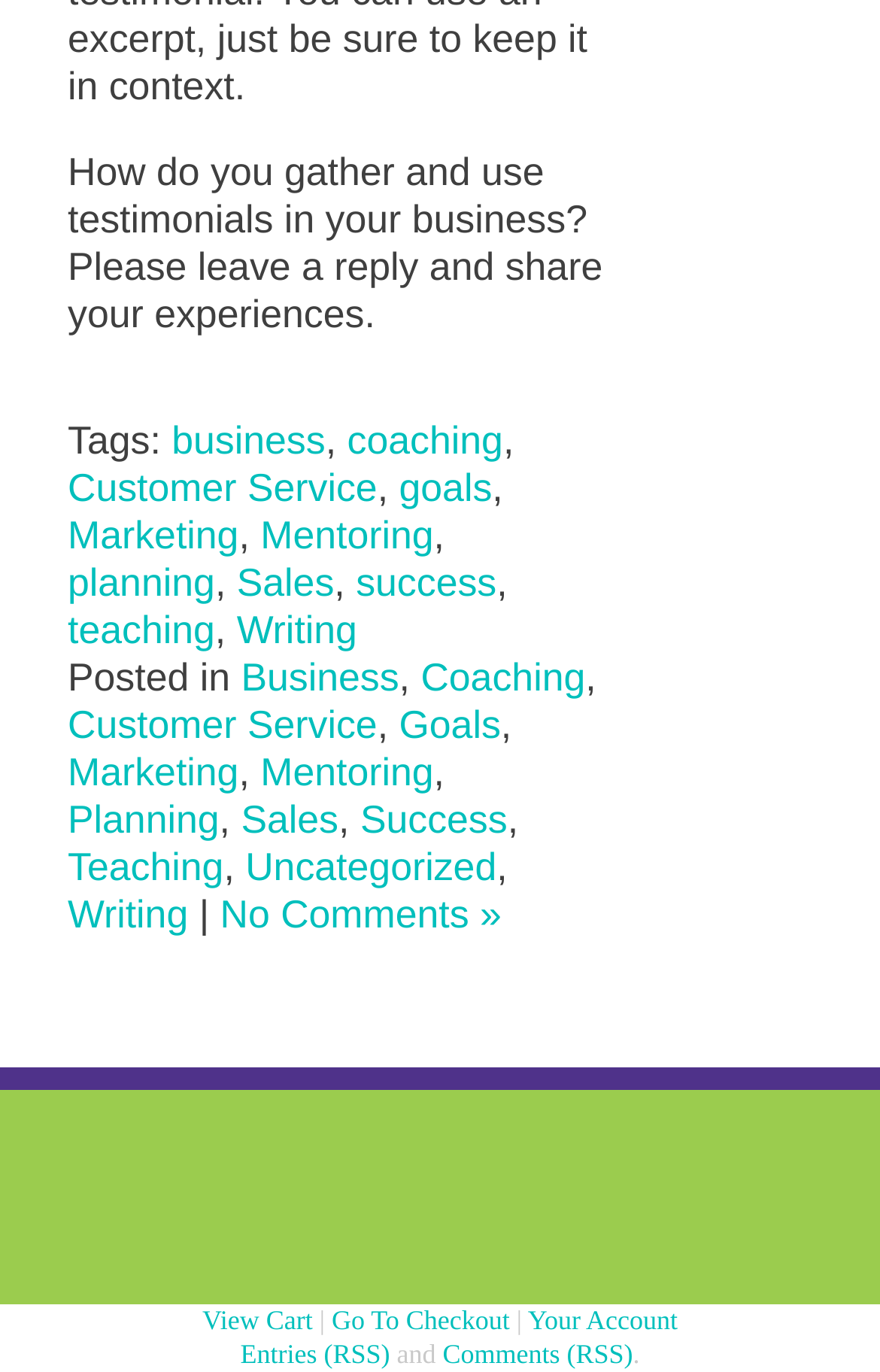Identify the bounding box coordinates for the UI element described by the following text: "Go To Checkout". Provide the coordinates as four float numbers between 0 and 1, in the format [left, top, right, bottom].

[0.377, 0.951, 0.579, 0.974]